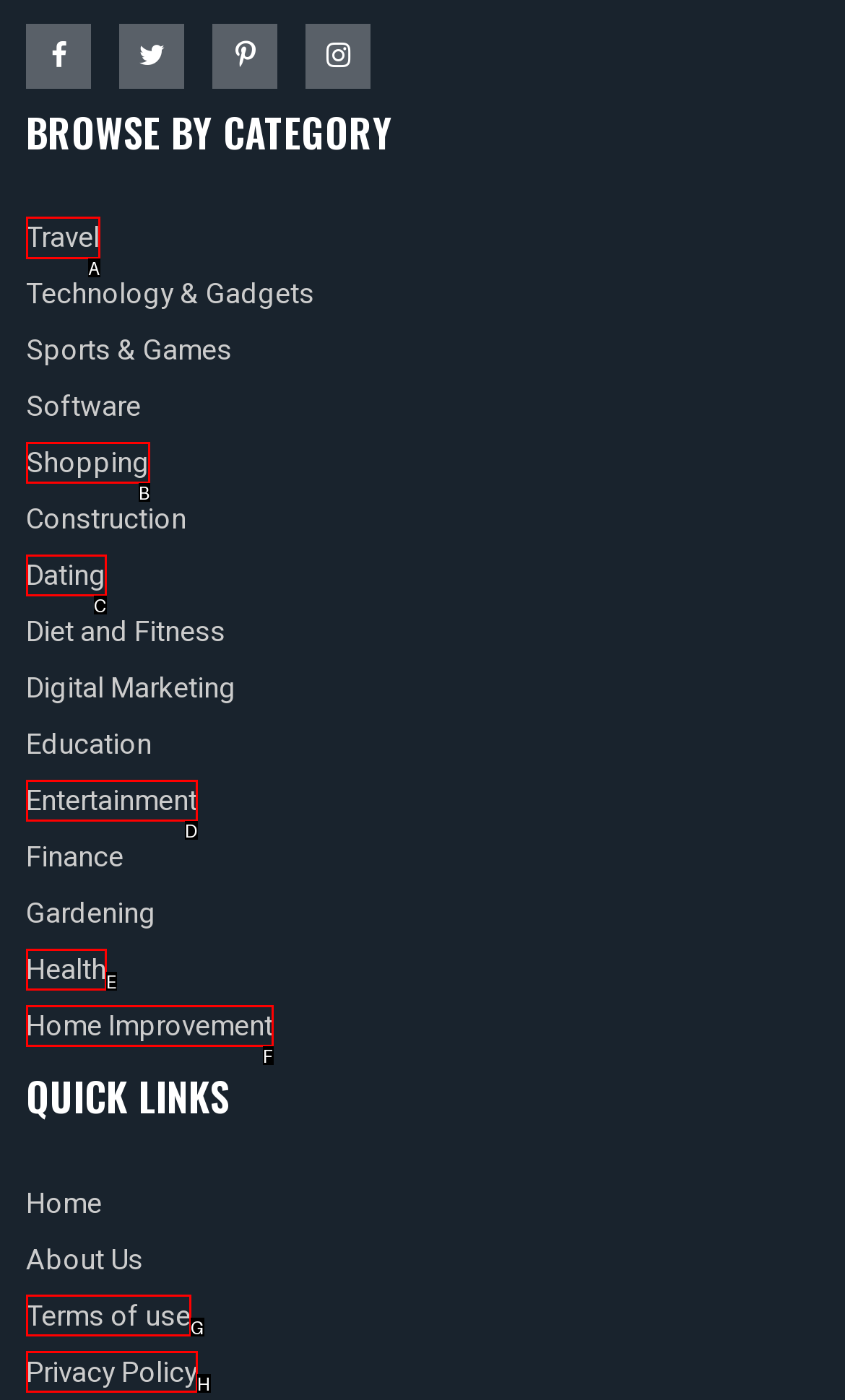Tell me the letter of the UI element to click in order to accomplish the following task: Click on Travel
Answer with the letter of the chosen option from the given choices directly.

A